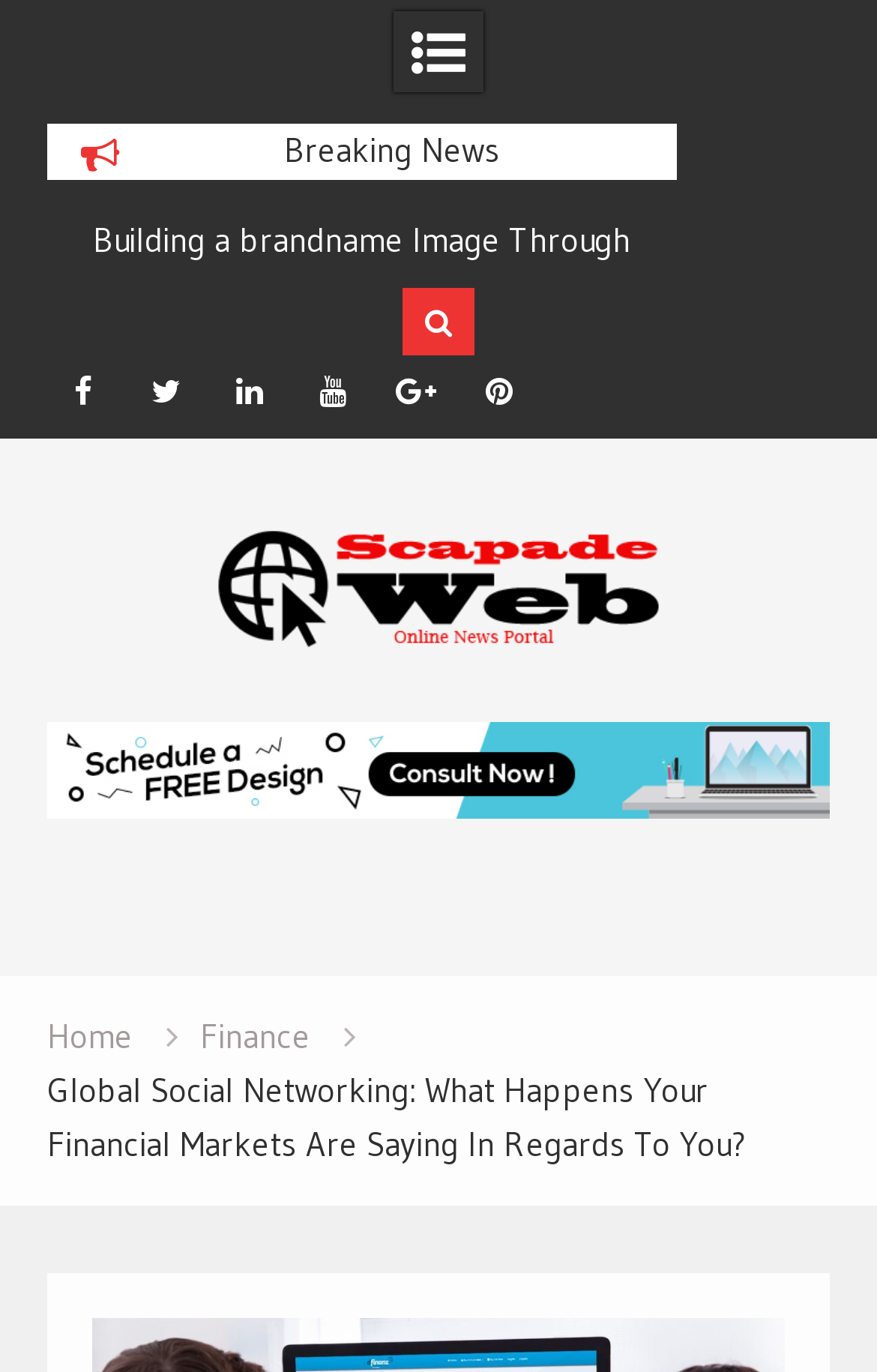What is the name of the website?
Please use the image to provide a one-word or short phrase answer.

Scapade Web